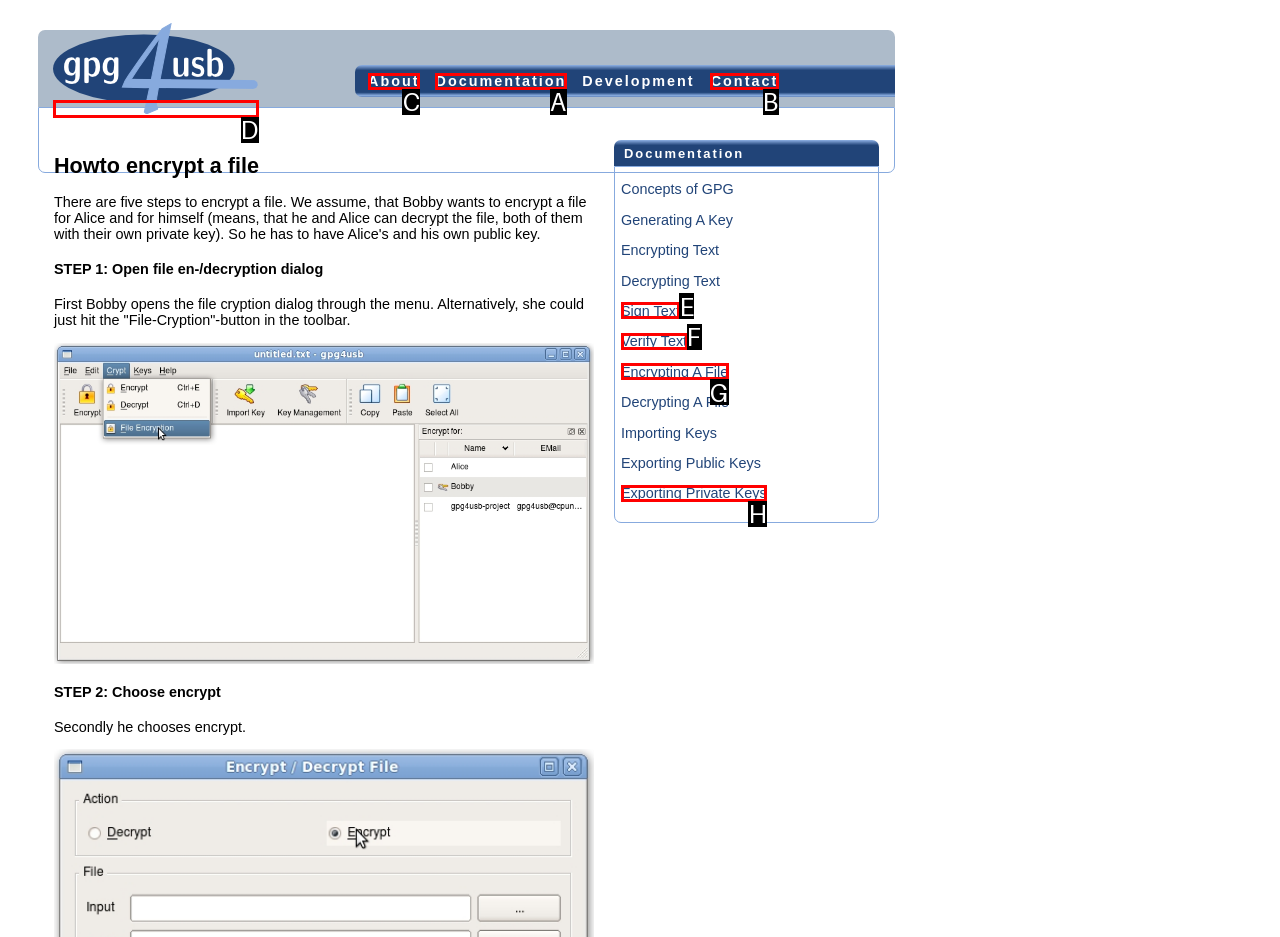Tell me the letter of the correct UI element to click for this instruction: click the 'About' link. Answer with the letter only.

C